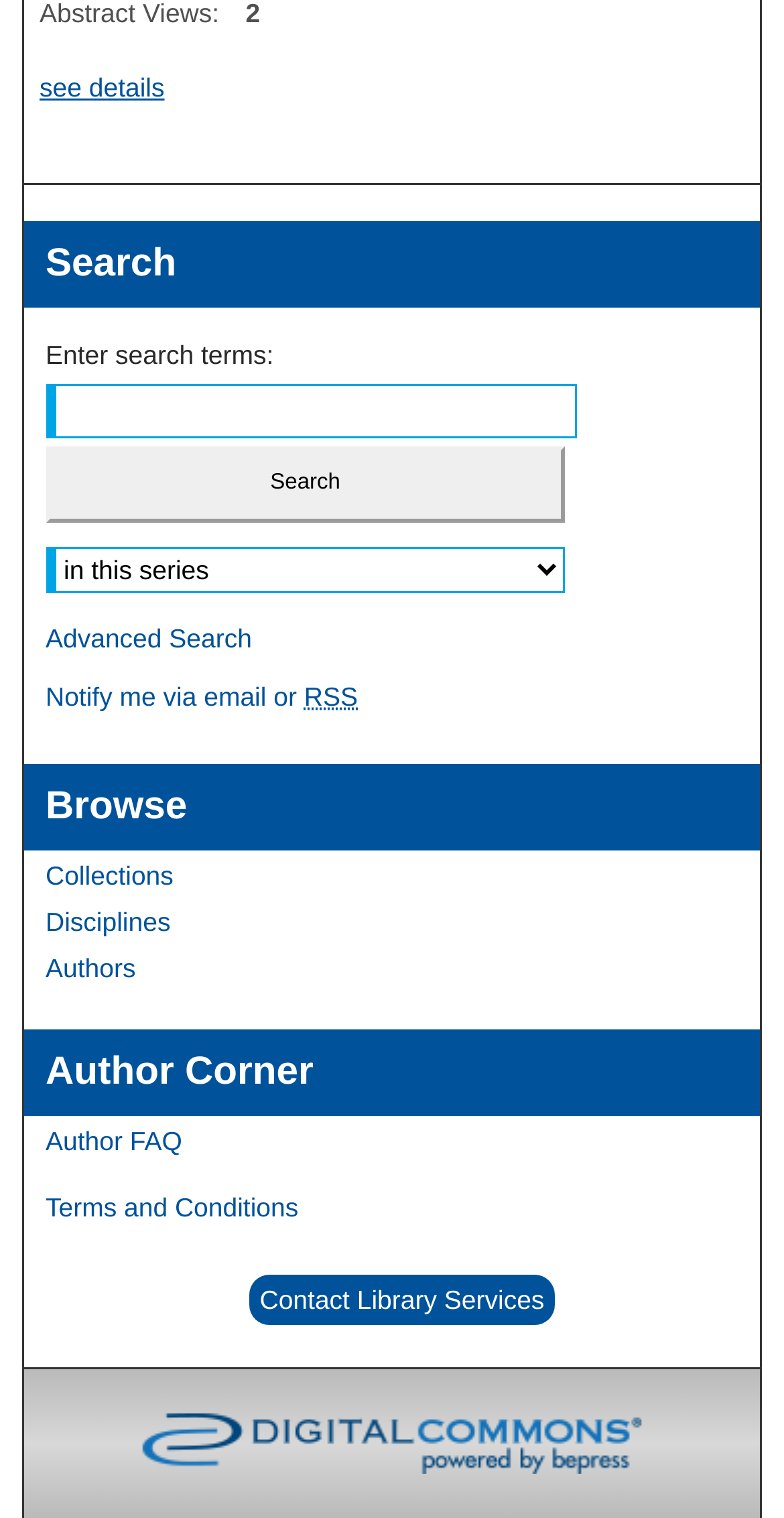Identify the bounding box coordinates of the region that needs to be clicked to carry out this instruction: "Check LILY OF THE VALLEY BY GORHAM STERLING SILVER FLATWARE". Provide these coordinates as four float numbers ranging from 0 to 1, i.e., [left, top, right, bottom].

None